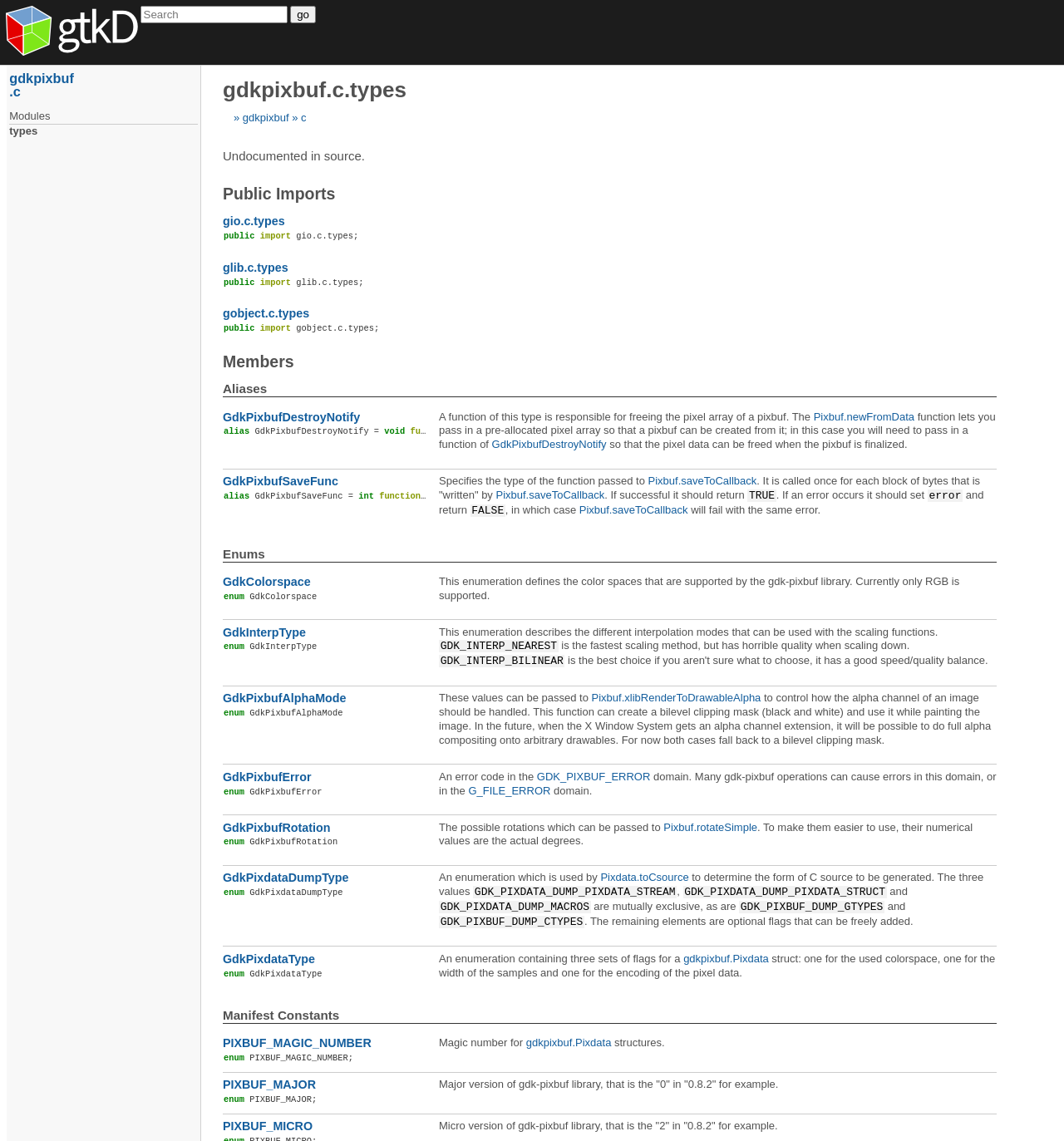Determine the bounding box coordinates for the clickable element required to fulfill the instruction: "go to gdkpixbuf". Provide the coordinates as four float numbers between 0 and 1, i.e., [left, top, right, bottom].

[0.22, 0.098, 0.271, 0.108]